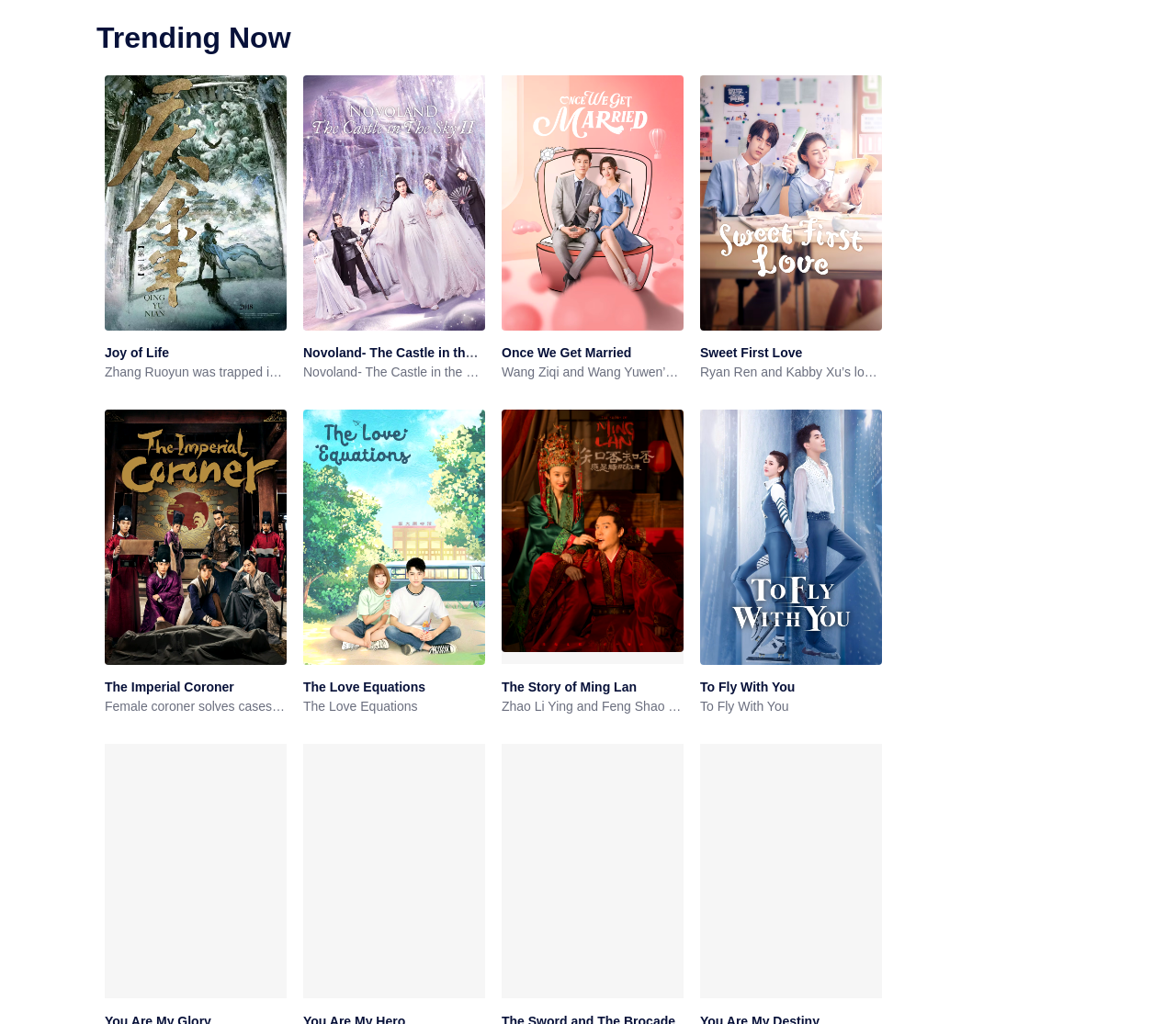Find and provide the bounding box coordinates for the UI element described here: "The Story of Ming Lan". The coordinates should be given as four float numbers between 0 and 1: [left, top, right, bottom].

[0.427, 0.664, 0.541, 0.678]